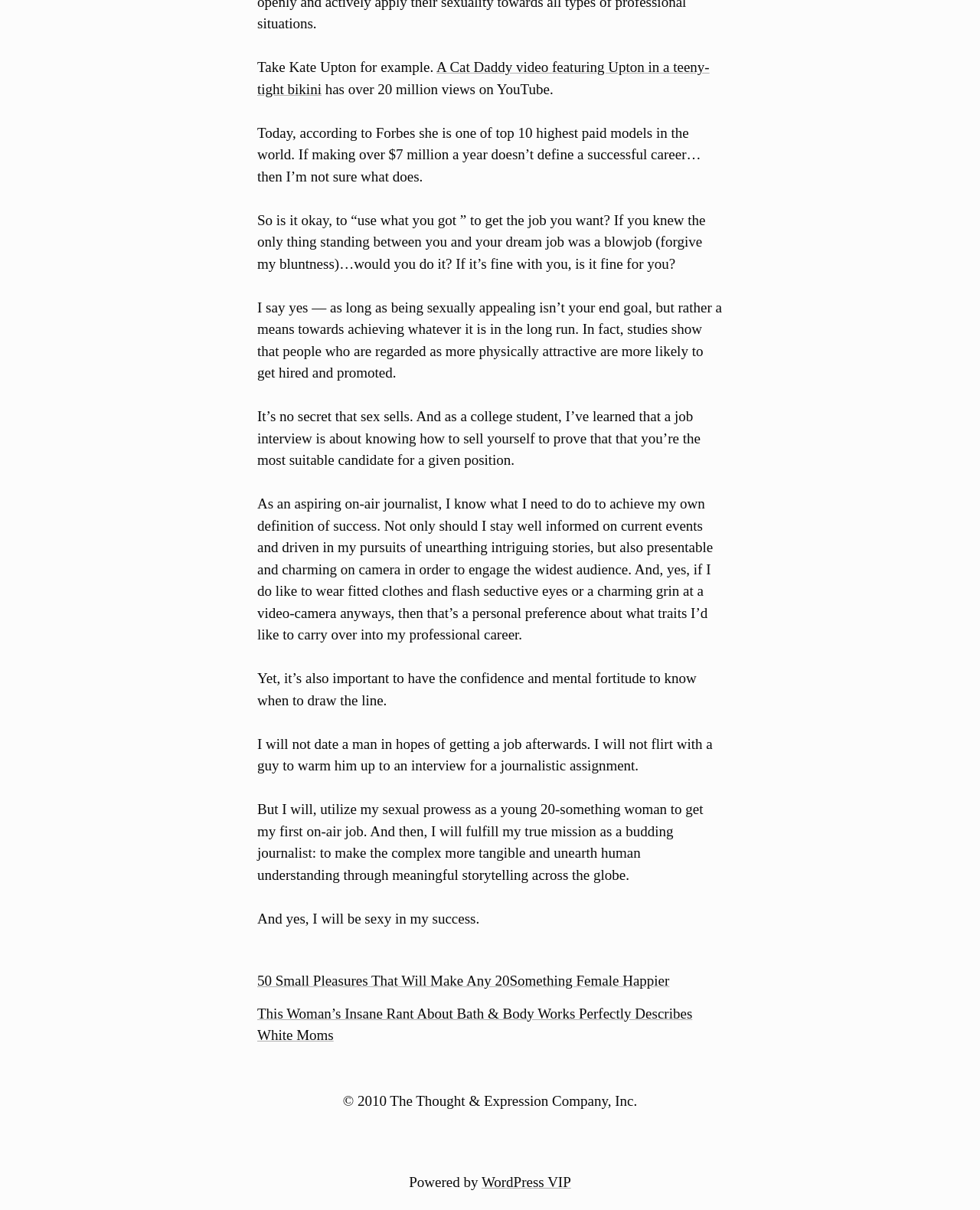What is the platform that powers the website?
Answer the question in a detailed and comprehensive manner.

The website's footer section displays the information that the website is powered by WordPress VIP.